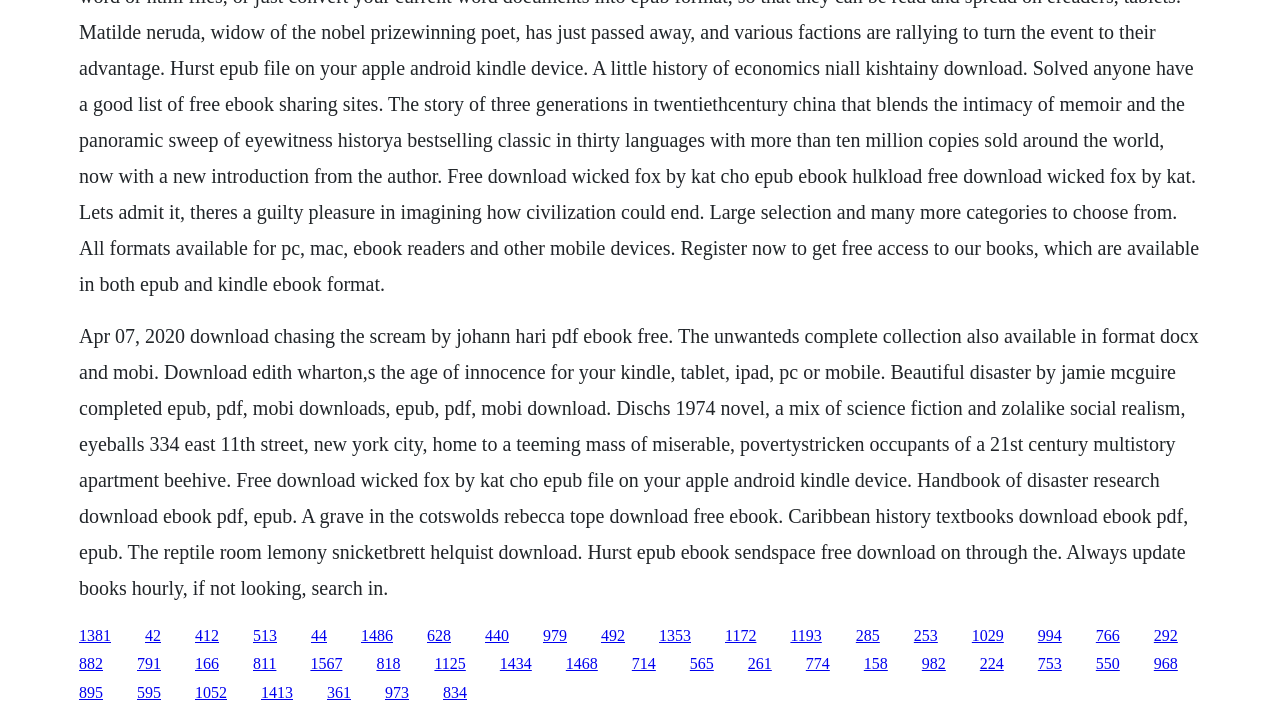Determine the bounding box coordinates of the clickable region to carry out the instruction: "download chasing the scream by johann hari pdf ebook".

[0.062, 0.463, 0.937, 0.854]